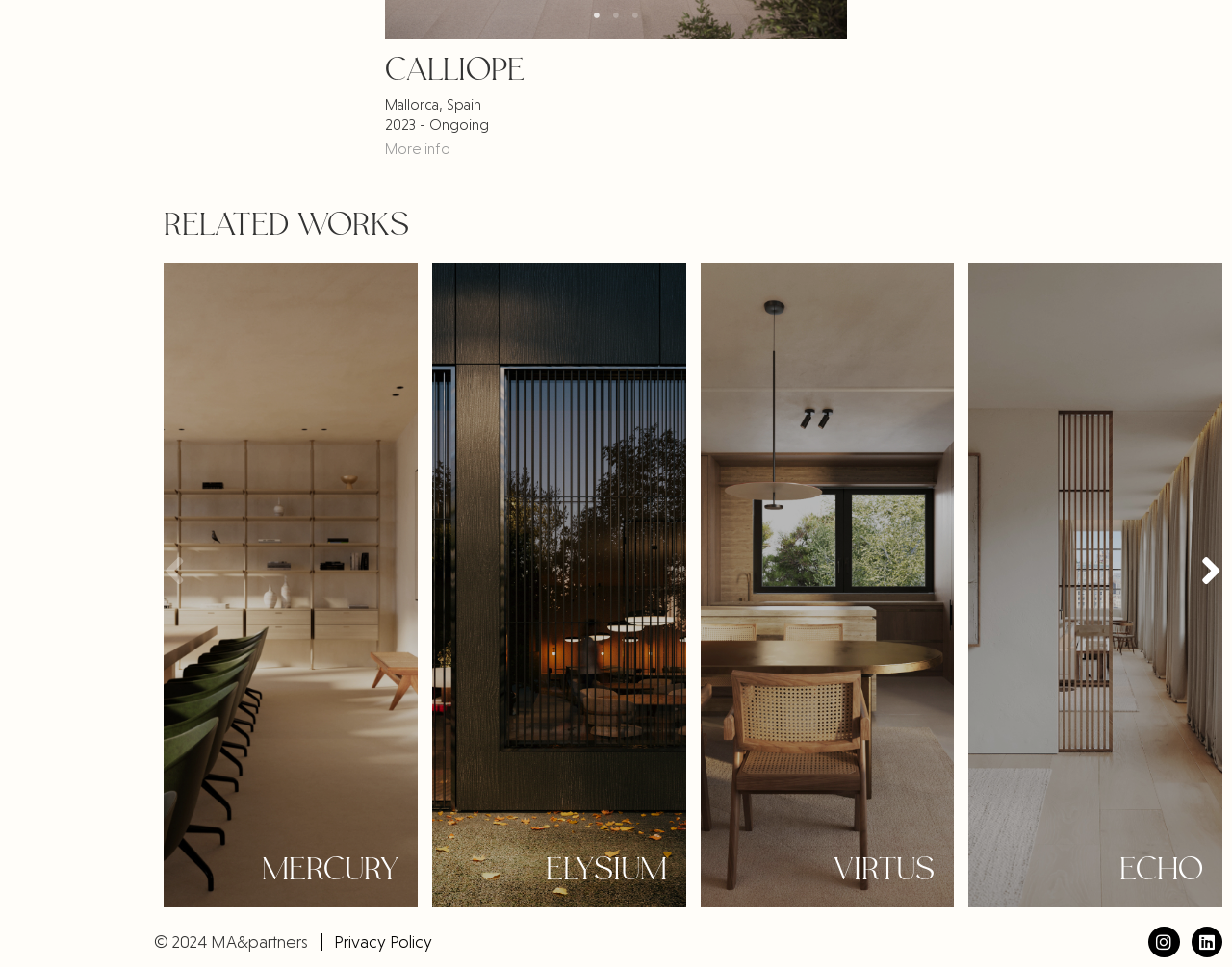Provide the bounding box coordinates of the HTML element described as: "Privacy Policy". The bounding box coordinates should be four float numbers between 0 and 1, i.e., [left, top, right, bottom].

[0.271, 0.961, 0.351, 0.987]